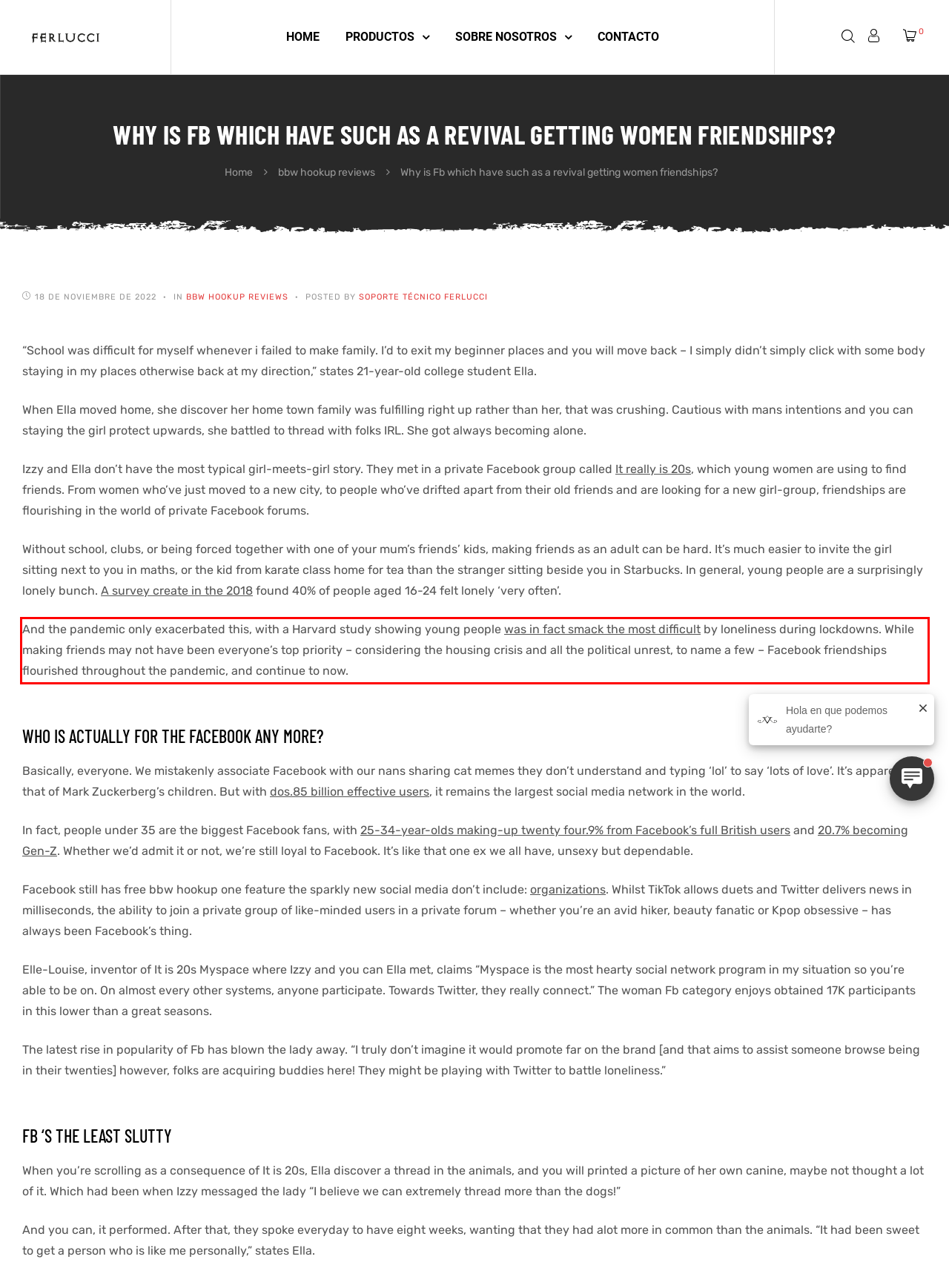Using the provided screenshot of a webpage, recognize the text inside the red rectangle bounding box by performing OCR.

And the pandemic only exacerbated this, with a Harvard study showing young people was in fact smack the most difficult by loneliness during lockdowns. While making friends may not have been everyone’s top priority – considering the housing crisis and all the political unrest, to name a few – Facebook friendships flourished throughout the pandemic, and continue to now.